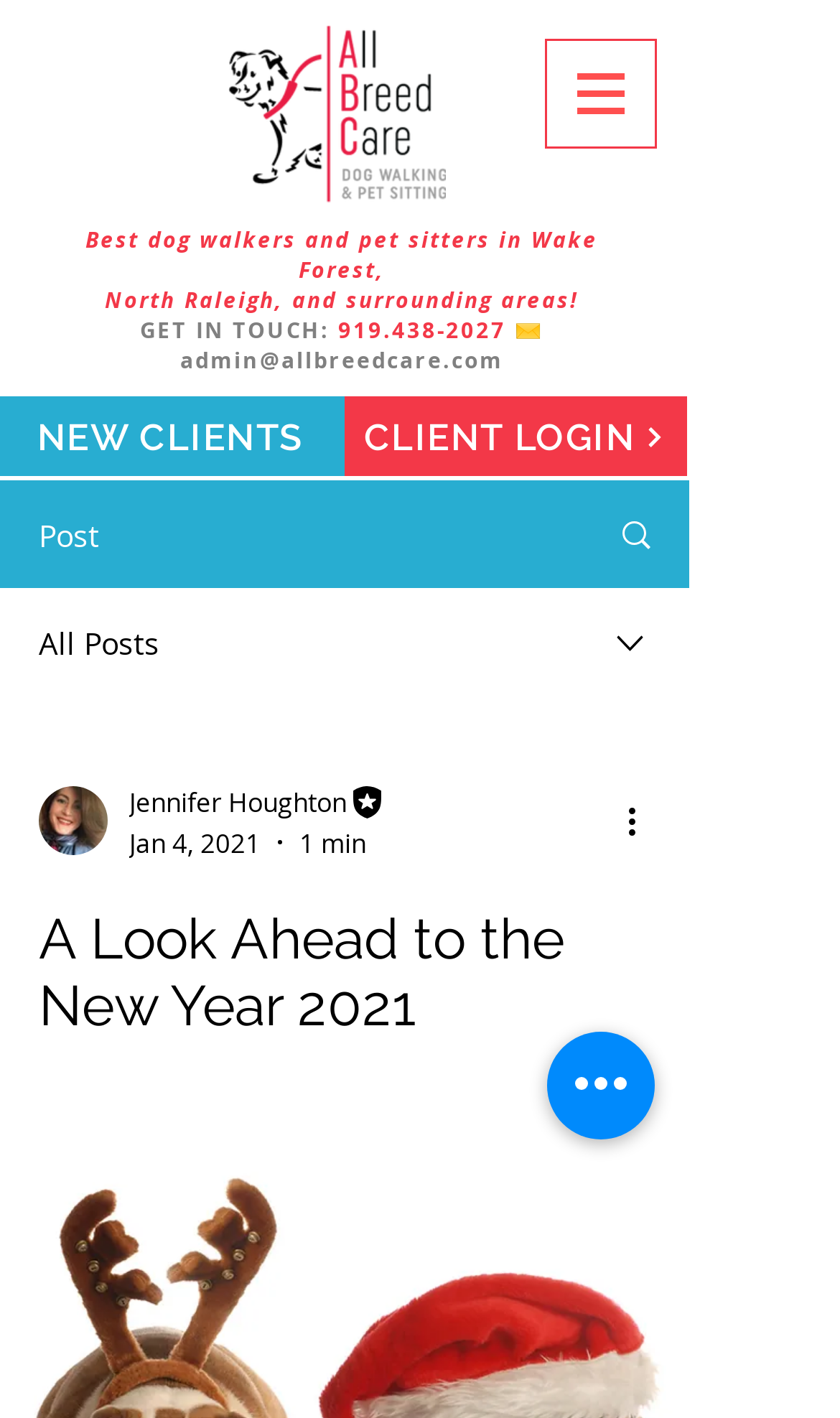Given the webpage screenshot, identify the bounding box of the UI element that matches this description: "Jennifer Houghton".

[0.154, 0.551, 0.462, 0.579]